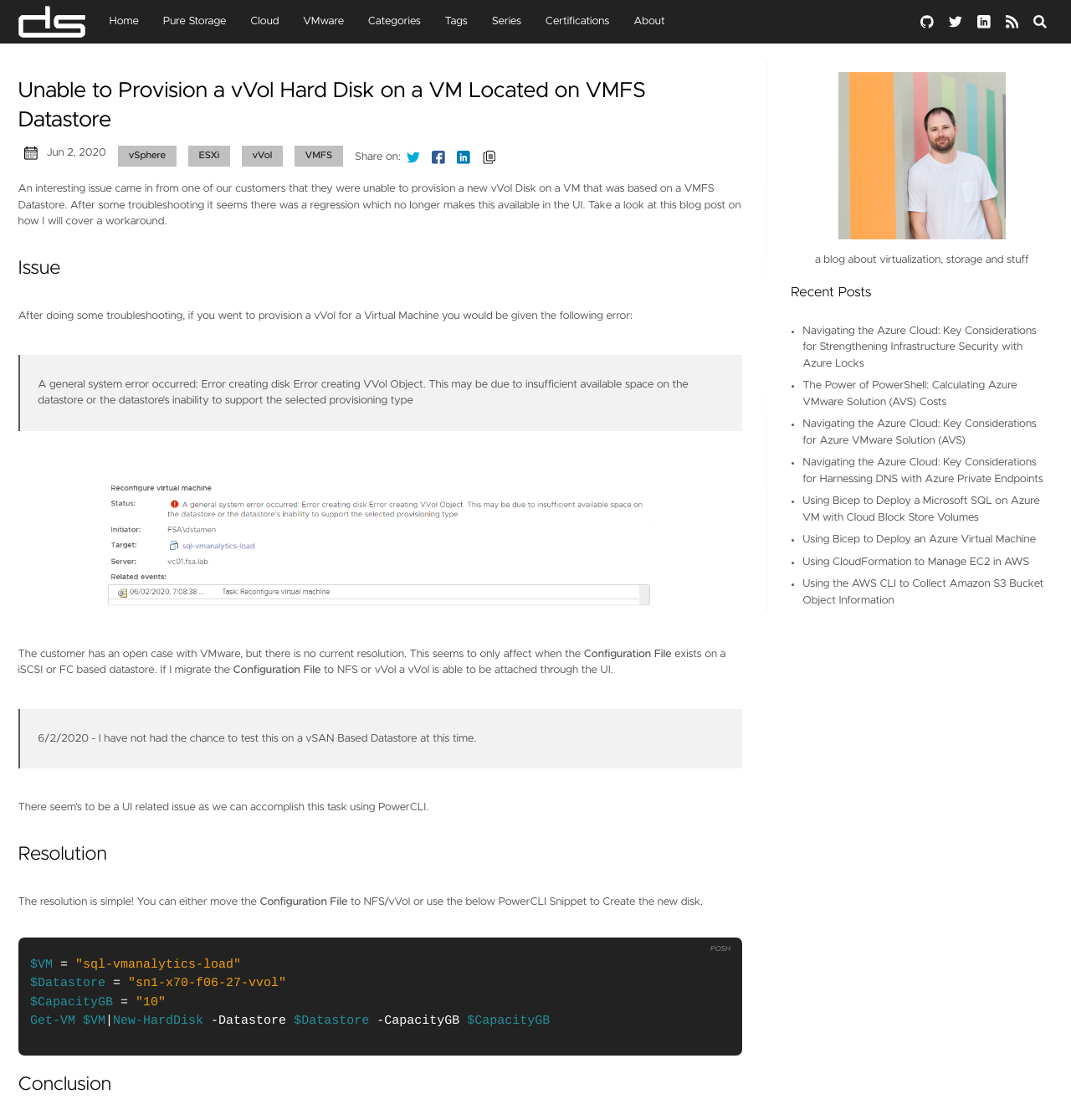Please determine the bounding box of the UI element that matches this description: parent_node: Home. The coordinates should be given as (top-left x, top-left y, bottom-right x, bottom-right y), with all values between 0 and 1.

[0.017, 0.0, 0.091, 0.039]